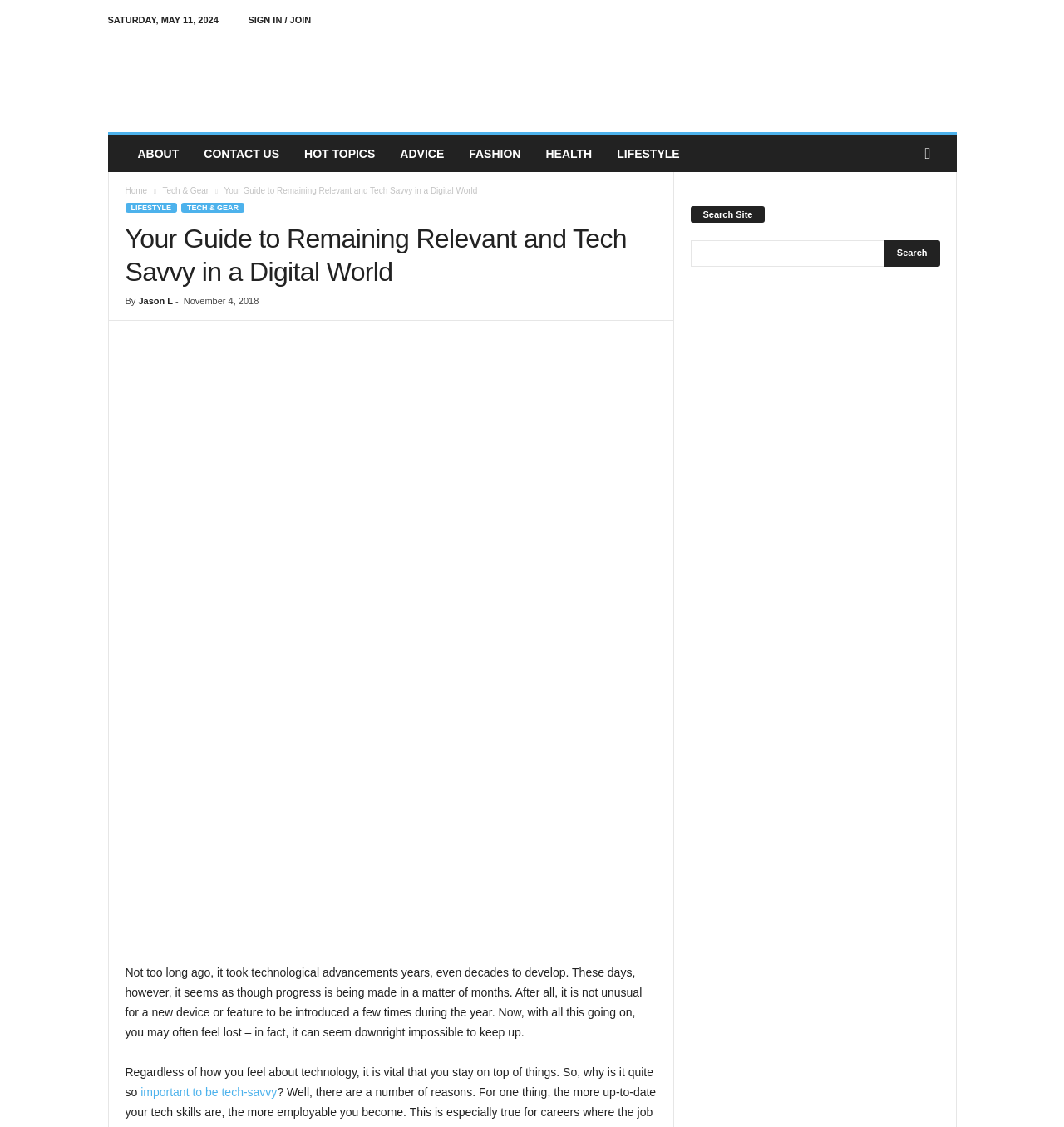Is there a search function on the webpage?
Use the image to answer the question with a single word or phrase.

Yes